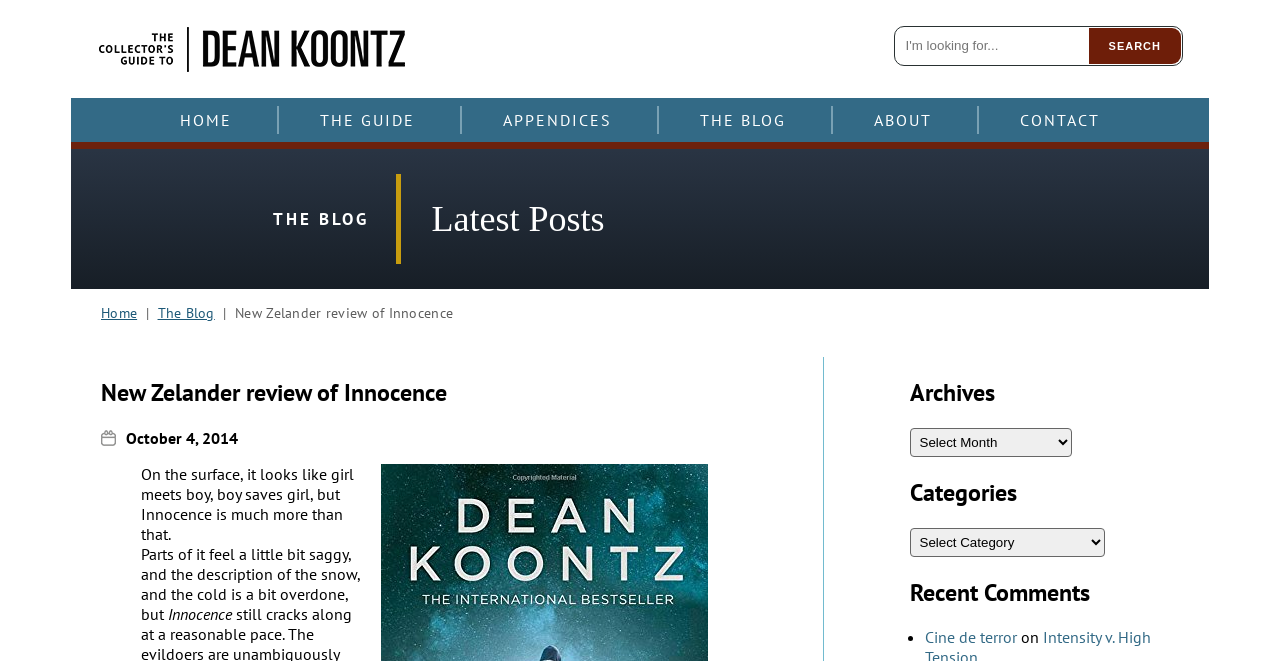Pinpoint the bounding box coordinates of the clickable area needed to execute the instruction: "go to home page". The coordinates should be specified as four float numbers between 0 and 1, i.e., [left, top, right, bottom].

[0.116, 0.16, 0.205, 0.203]